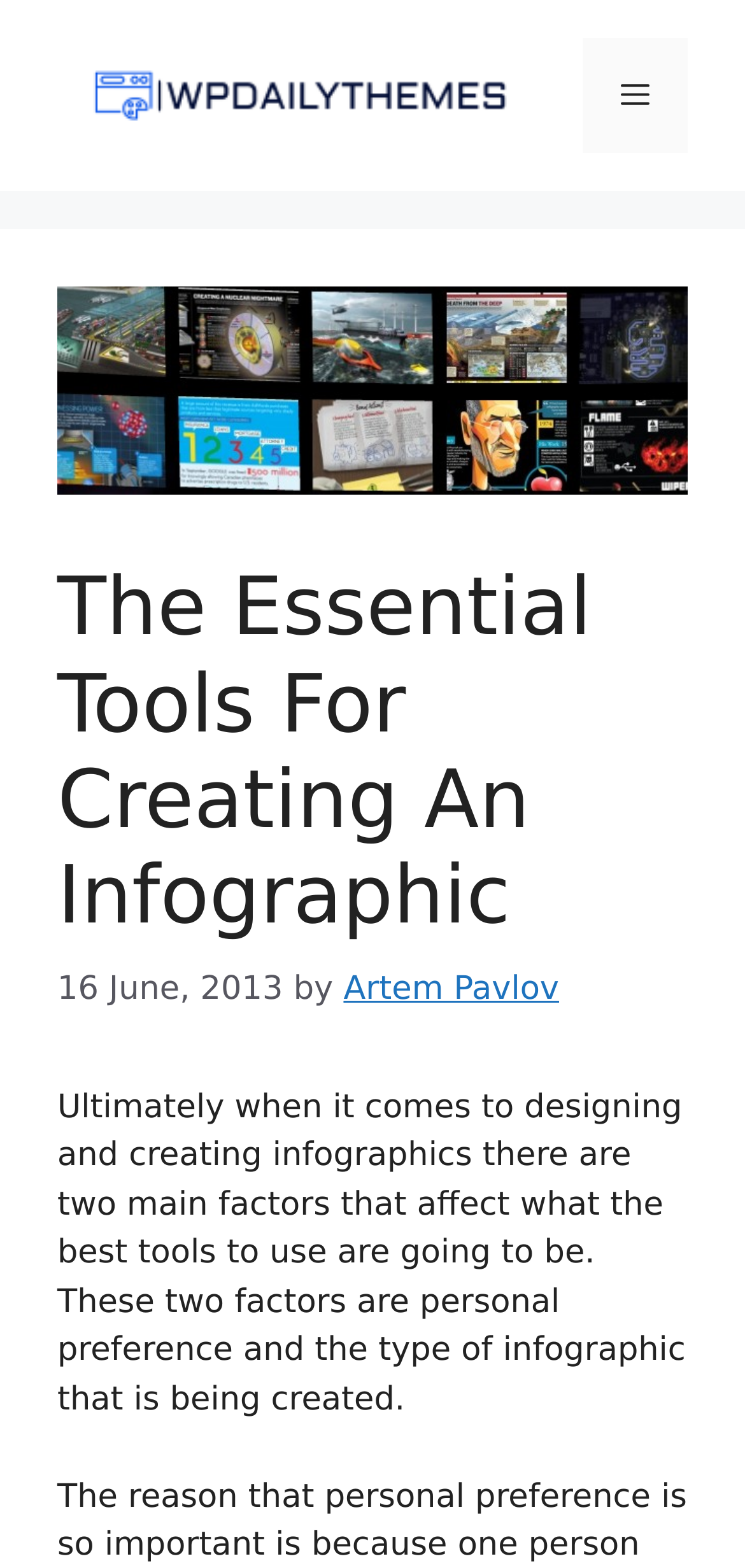When was the article published?
Look at the image and answer with only one word or phrase.

16 June, 2013